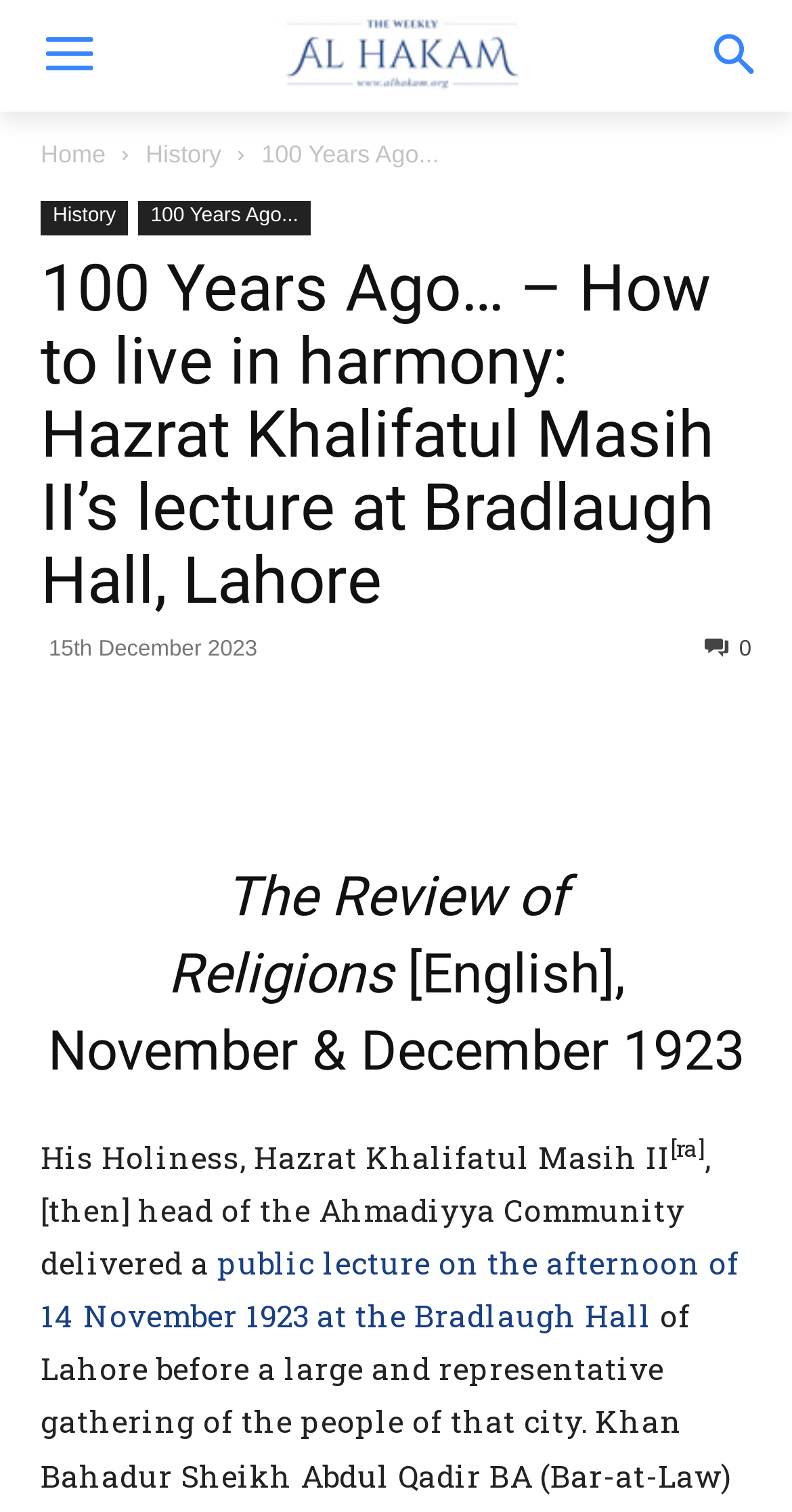Extract the main headline from the webpage and generate its text.

100 Years Ago… – How to live in harmony: Hazrat Khalifatul Masih II’s lecture at Bradlaugh Hall, Lahore